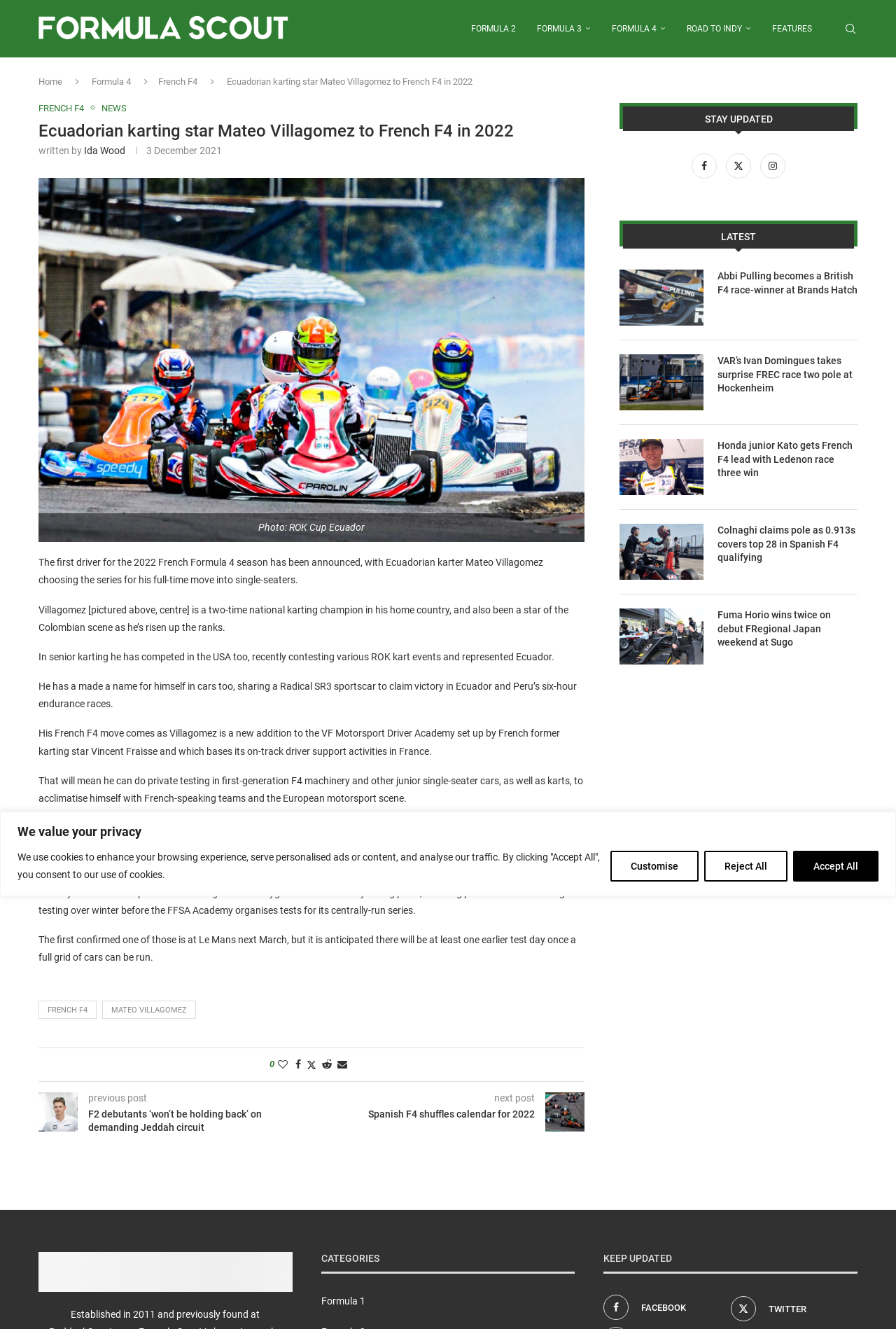Using details from the image, please answer the following question comprehensively:
What is the name of the author of the article?

The answer can be found in the text 'written by Ida Wood' which is located below the article title.